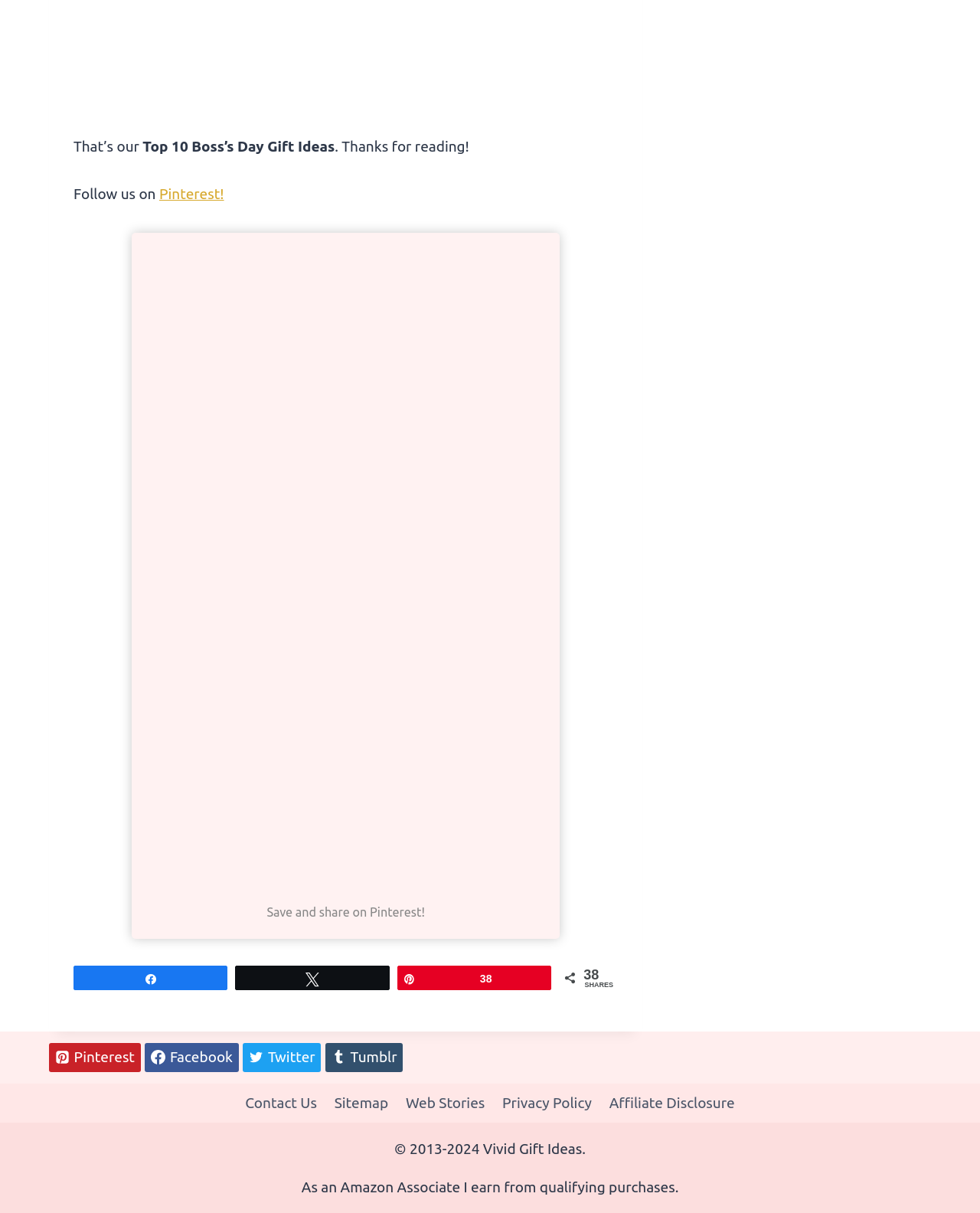What social media platforms are available for sharing?
Refer to the image and provide a one-word or short phrase answer.

Pinterest, Facebook, Twitter, Tumblr